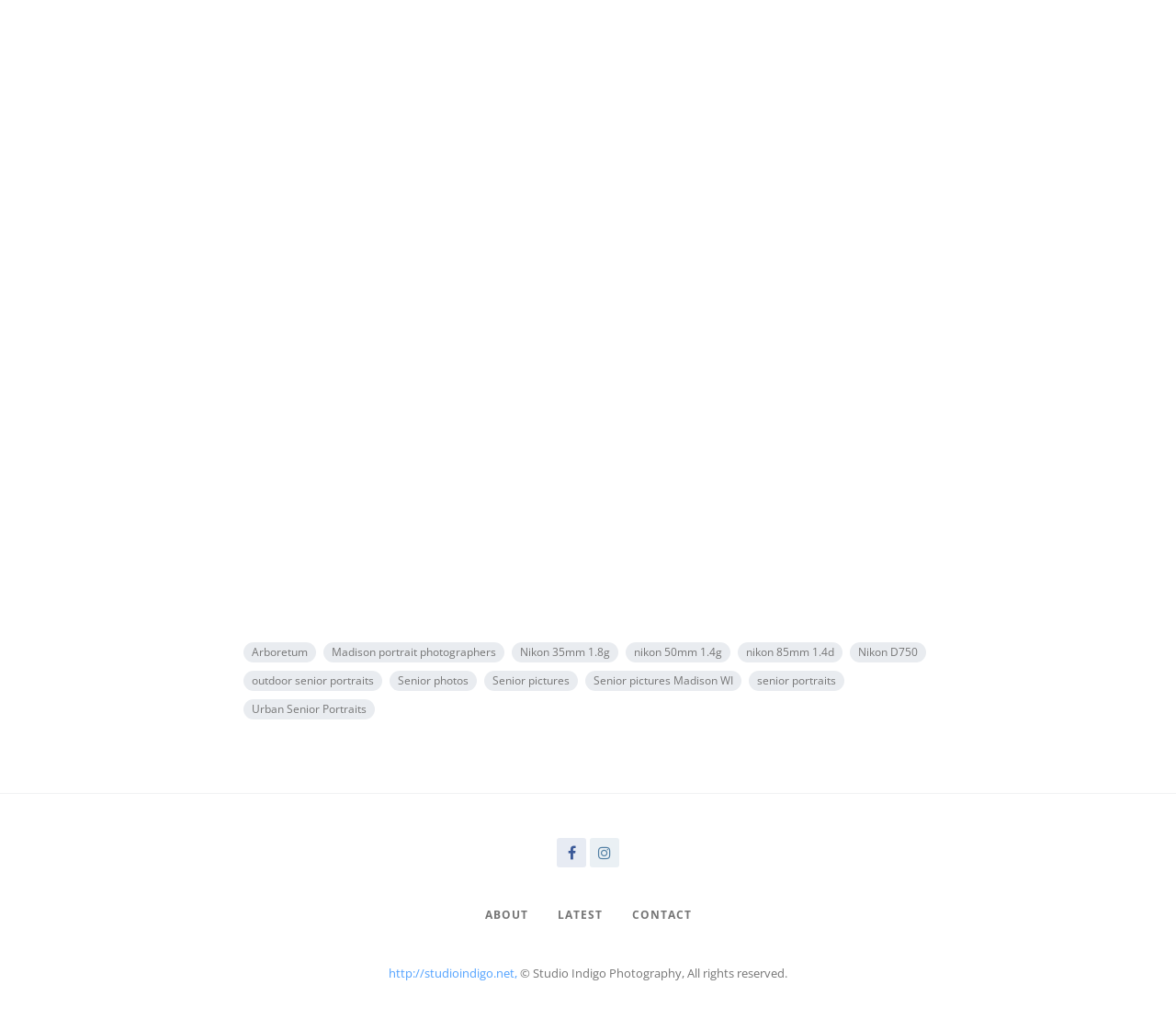Refer to the element description Senior pictures Madison WI and identify the corresponding bounding box in the screenshot. Format the coordinates as (top-left x, top-left y, bottom-right x, bottom-right y) with values in the range of 0 to 1.

[0.498, 0.651, 0.63, 0.671]